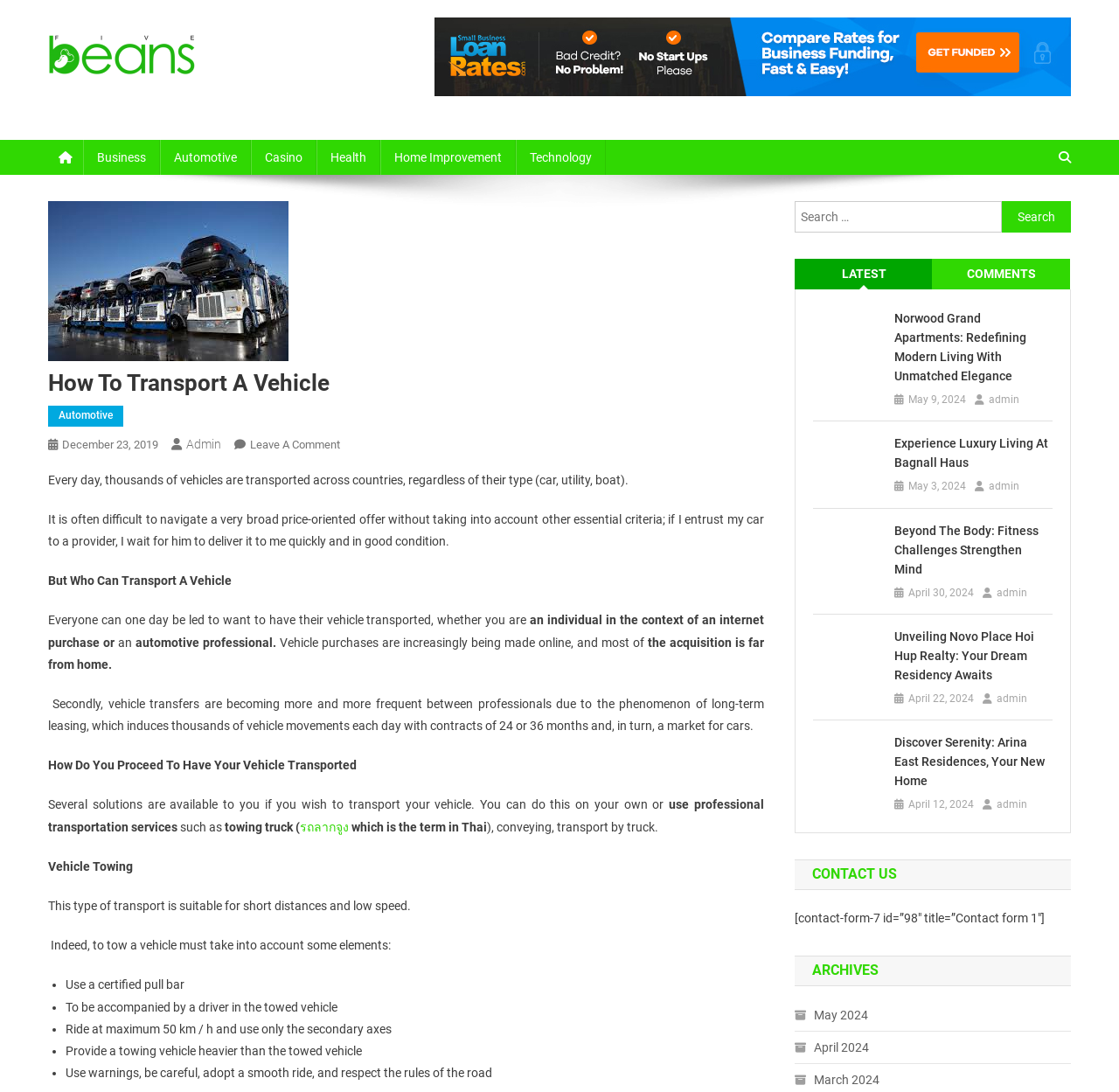What is the alternative to towing a vehicle?
Please answer the question with as much detail as possible using the screenshot.

The alternative to towing a vehicle can be determined by reading the article content, which suggests 'use professional transportation services' as an alternative to towing a vehicle, indicating that there are other options available for transporting a vehicle.